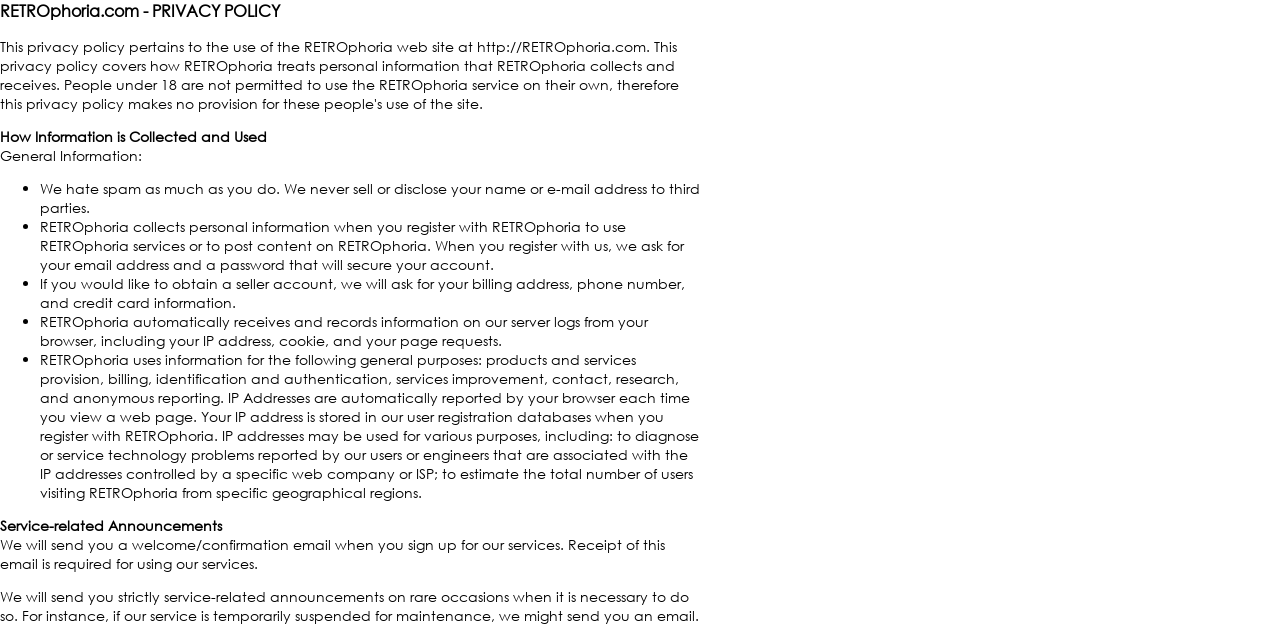What type of announcements will RETROphoria send?
Craft a detailed and extensive response to the question.

According to the webpage, RETROphoria will send strictly service-related announcements on rare occasions when it is necessary to do so, such as when the service is temporarily suspended for maintenance.